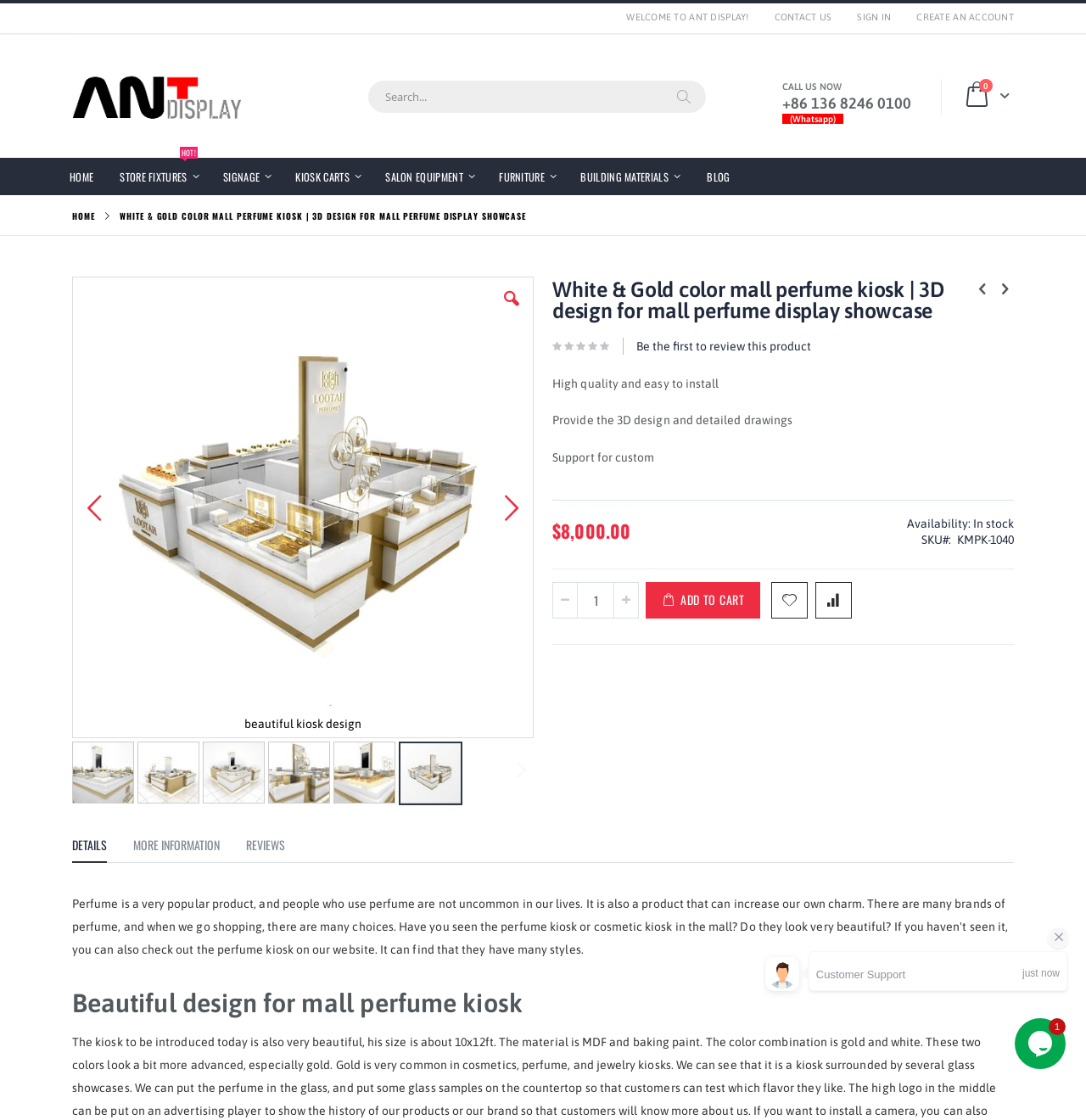Locate the bounding box coordinates of the clickable area to execute the instruction: "View perfume kiosk design". Provide the coordinates as four float numbers between 0 and 1, represented as [left, top, right, bottom].

[0.067, 0.248, 0.491, 0.658]